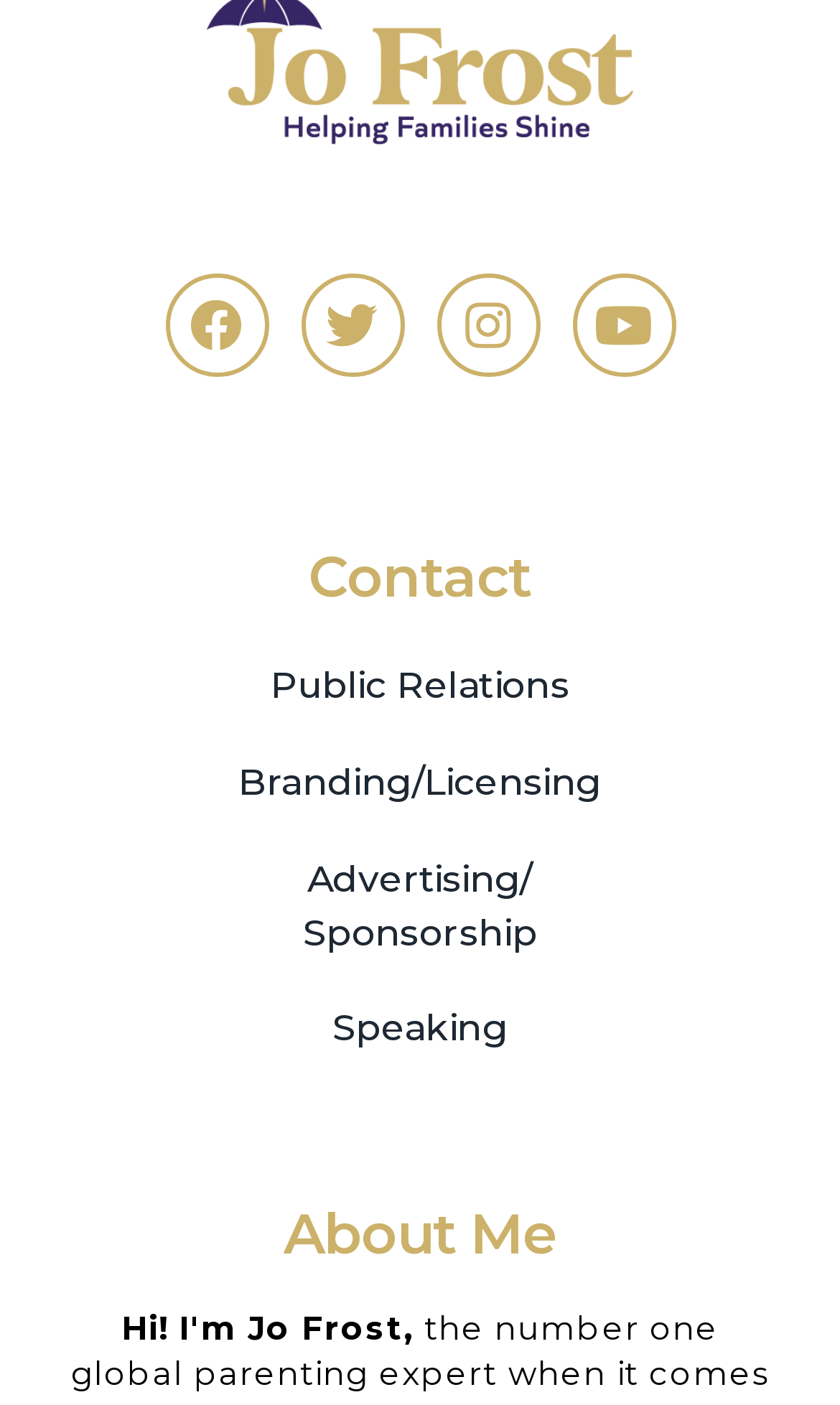Kindly determine the bounding box coordinates for the clickable area to achieve the given instruction: "read condolences from DIANER".

None